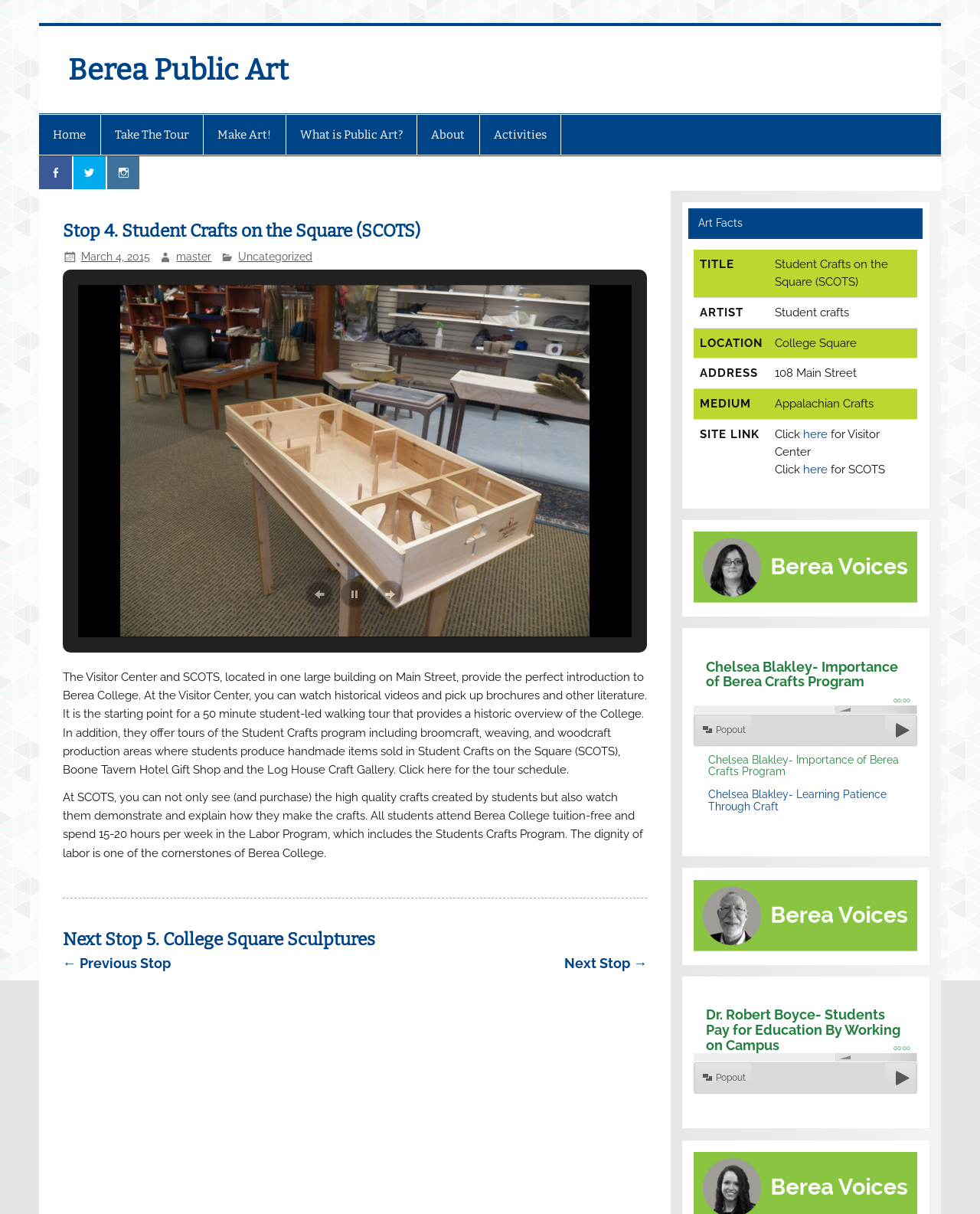Pinpoint the bounding box coordinates of the element you need to click to execute the following instruction: "Click on the 'Home' link". The bounding box should be represented by four float numbers between 0 and 1, in the format [left, top, right, bottom].

[0.04, 0.095, 0.102, 0.127]